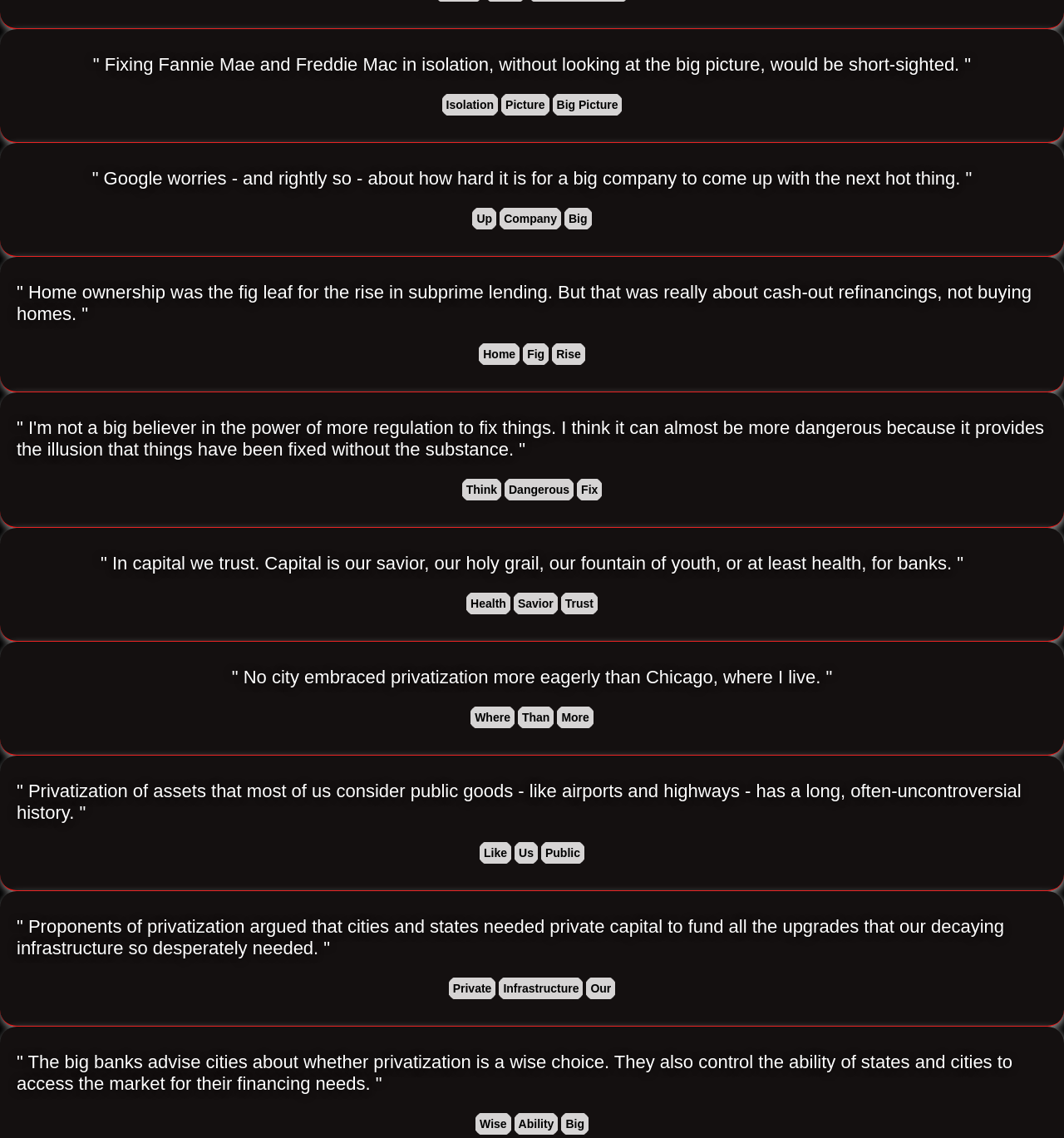Please determine the bounding box coordinates, formatted as (top-left x, top-left y, bottom-right x, bottom-right y), with all values as floating point numbers between 0 and 1. Identify the bounding box of the region described as: Rise

[0.517, 0.3, 0.551, 0.322]